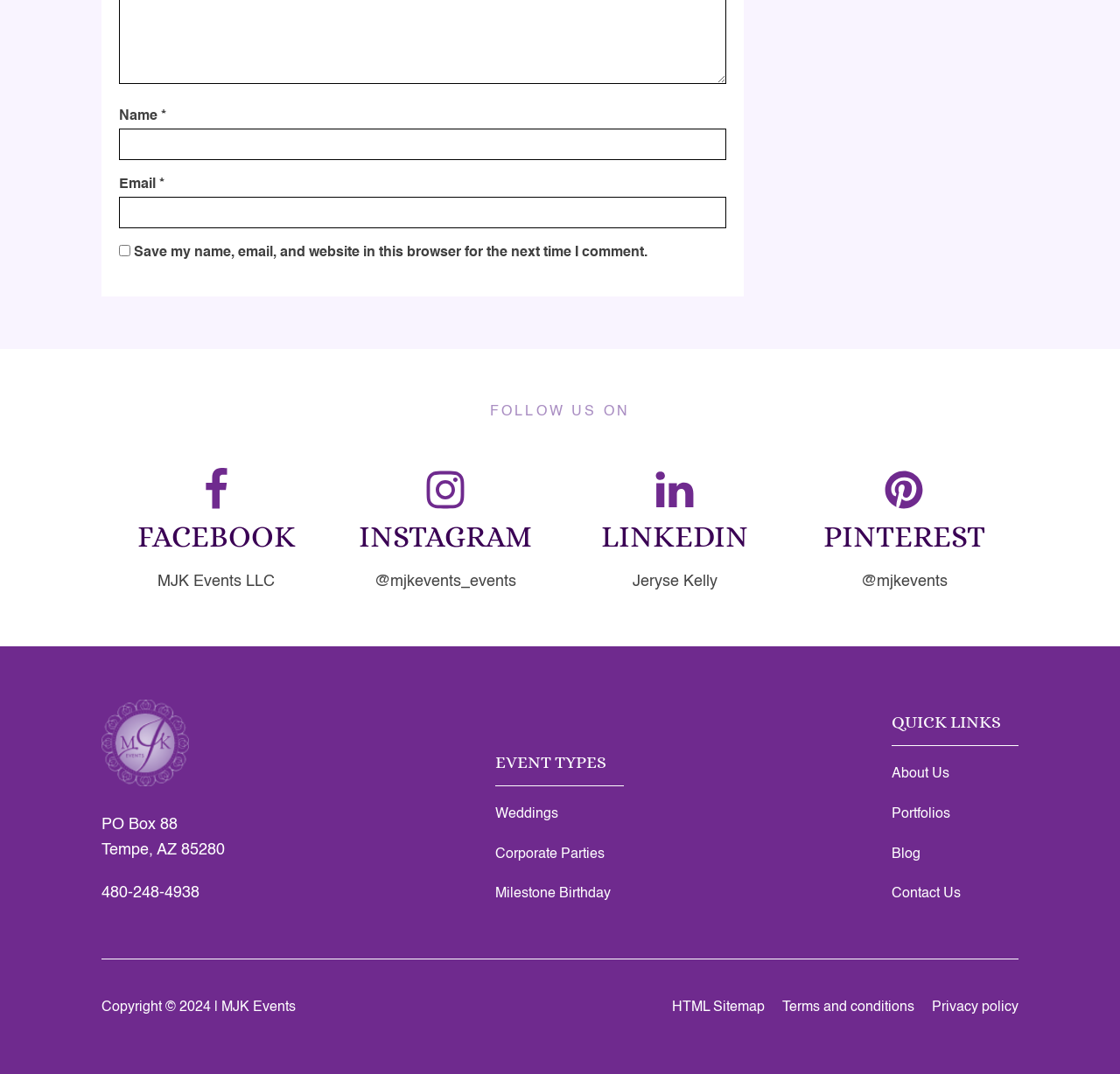Locate the bounding box coordinates of the element to click to perform the following action: 'View the About Us page'. The coordinates should be given as four float values between 0 and 1, in the form of [left, top, right, bottom].

[0.796, 0.757, 0.848, 0.778]